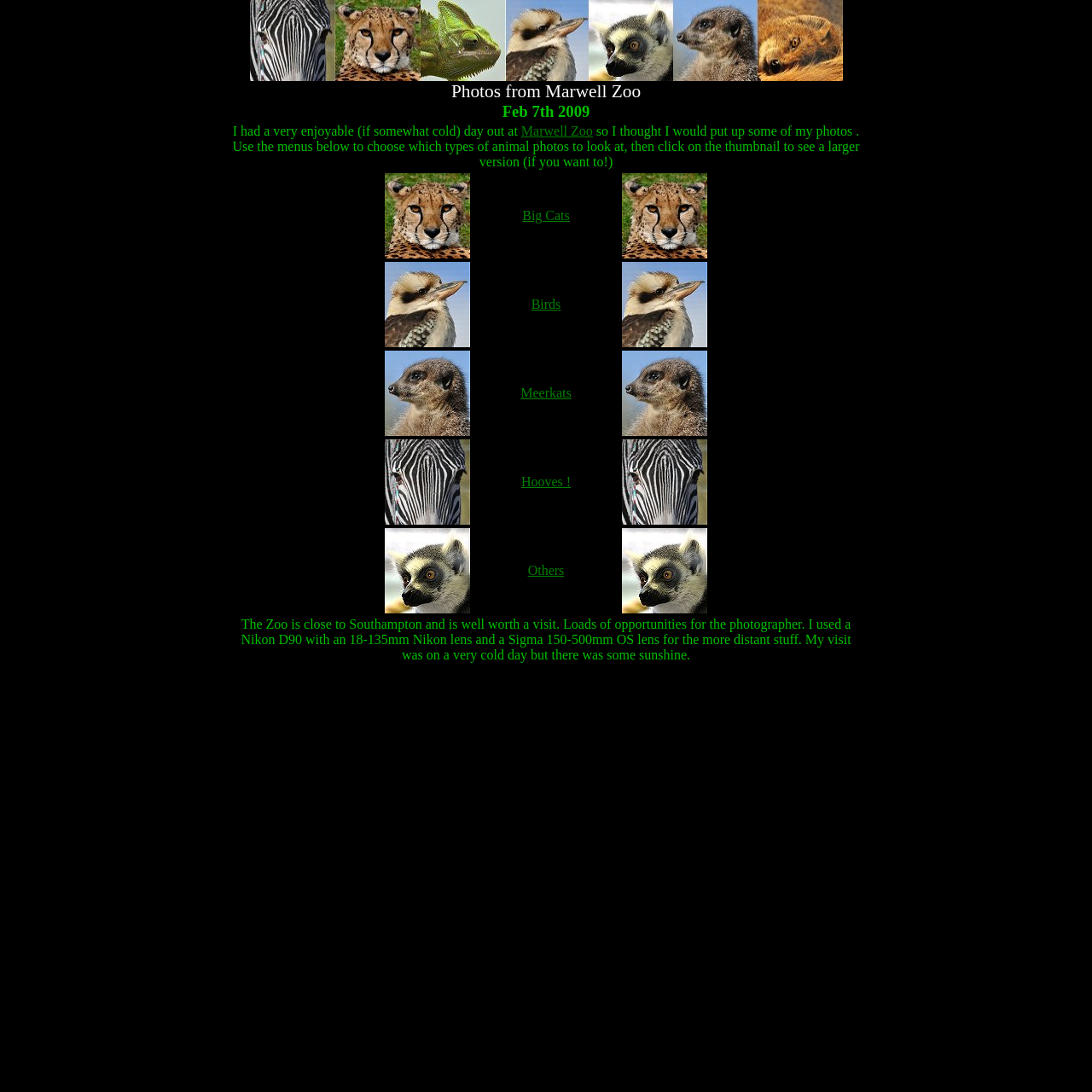Determine the bounding box coordinates for the clickable element to execute this instruction: "Click on the 'cats' link". Provide the coordinates as four float numbers between 0 and 1, i.e., [left, top, right, bottom].

[0.352, 0.226, 0.43, 0.239]